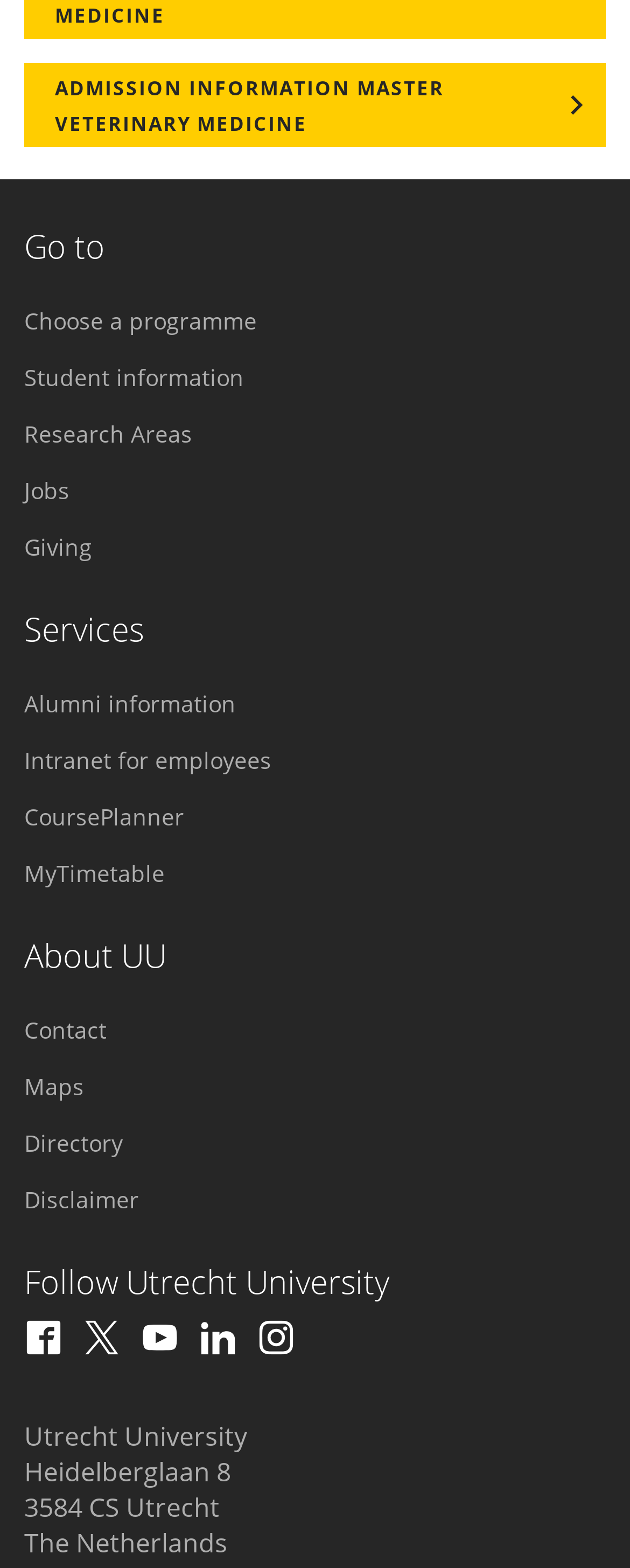Answer the following in one word or a short phrase: 
What is the address of the university?

Heidelberglaan 8, 3584 CS Utrecht